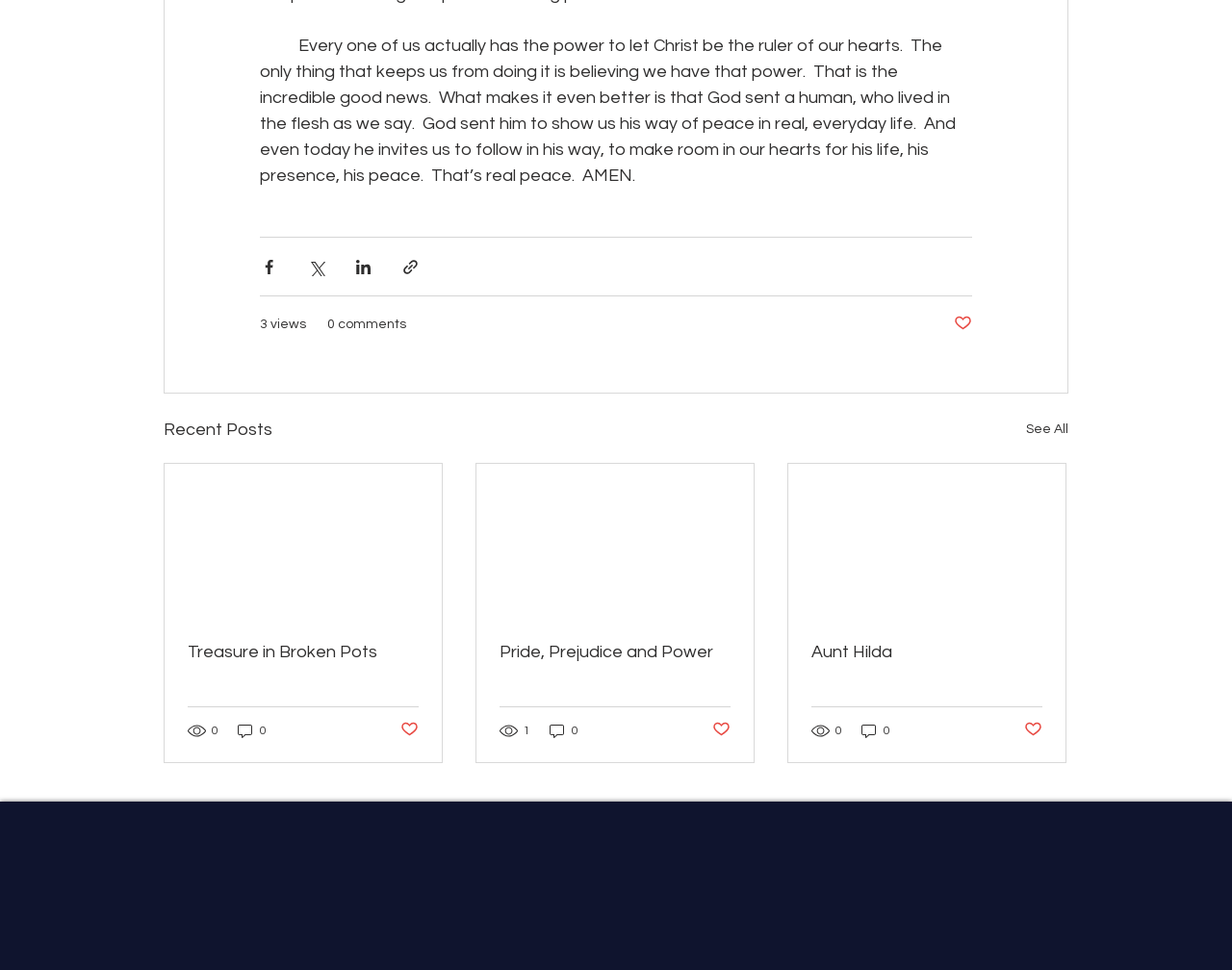How many views does the second article have?
Provide a comprehensive and detailed answer to the question.

The second article has 1 view, as indicated by the text '1 view' below the article title 'Pride, Prejudice and Power'.